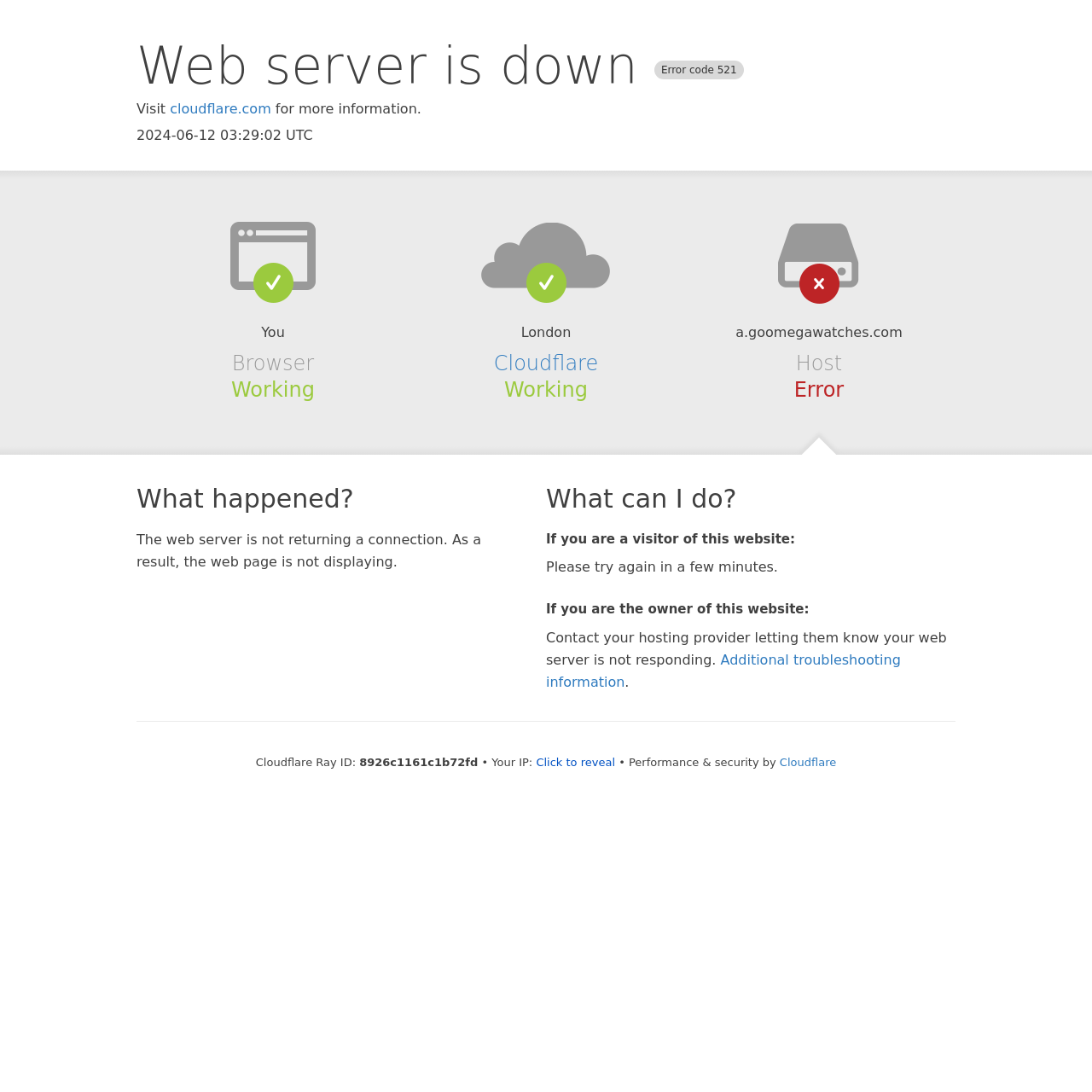What is the current status of the browser?
Answer the question with a single word or phrase, referring to the image.

Working